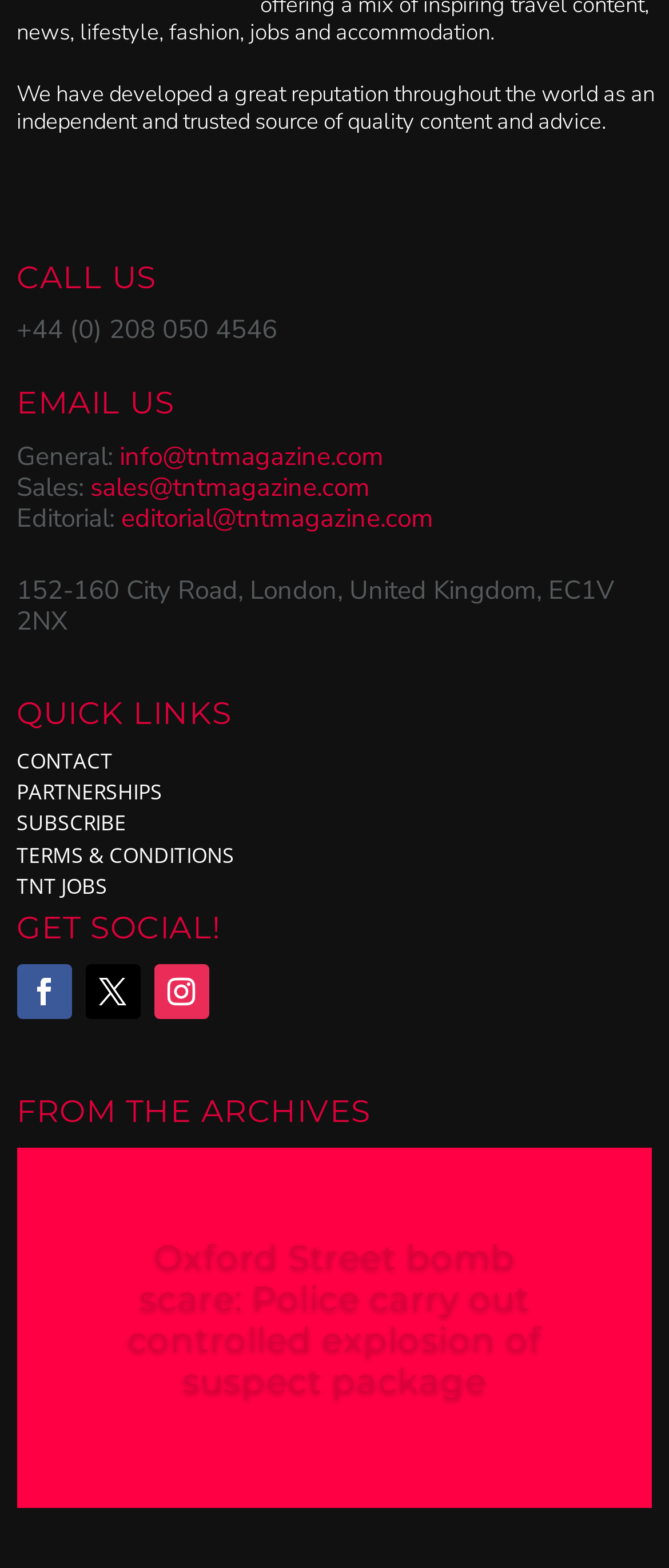Locate the bounding box coordinates of the area where you should click to accomplish the instruction: "Send an email to general".

[0.179, 0.28, 0.574, 0.302]